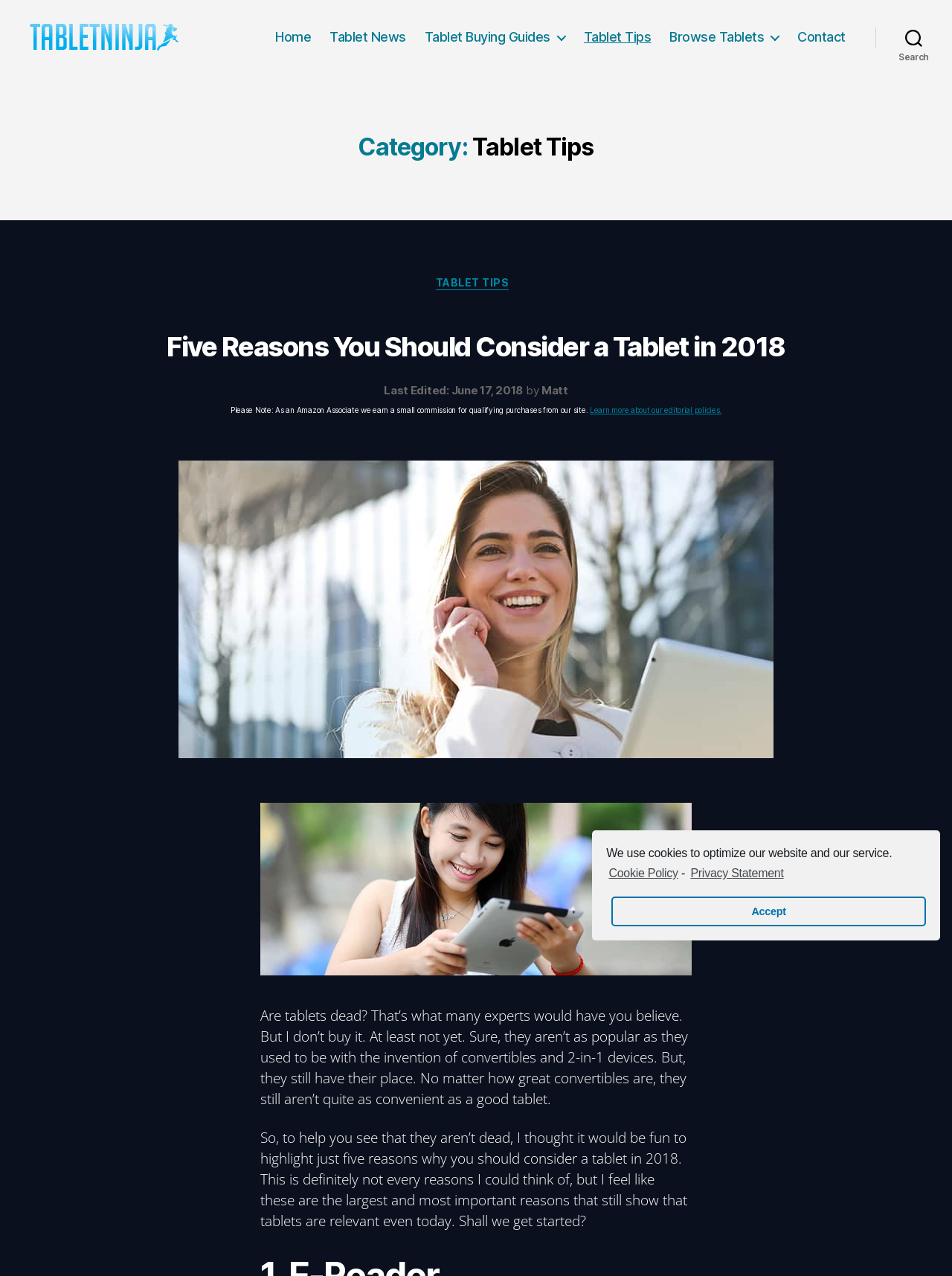Using the information in the image, give a comprehensive answer to the question: 
What is the purpose of the website?

The purpose of the website can be inferred from the content of the webpage, which includes guides and reviews of tablets, as well as a navigation bar with links to tablet-related categories.